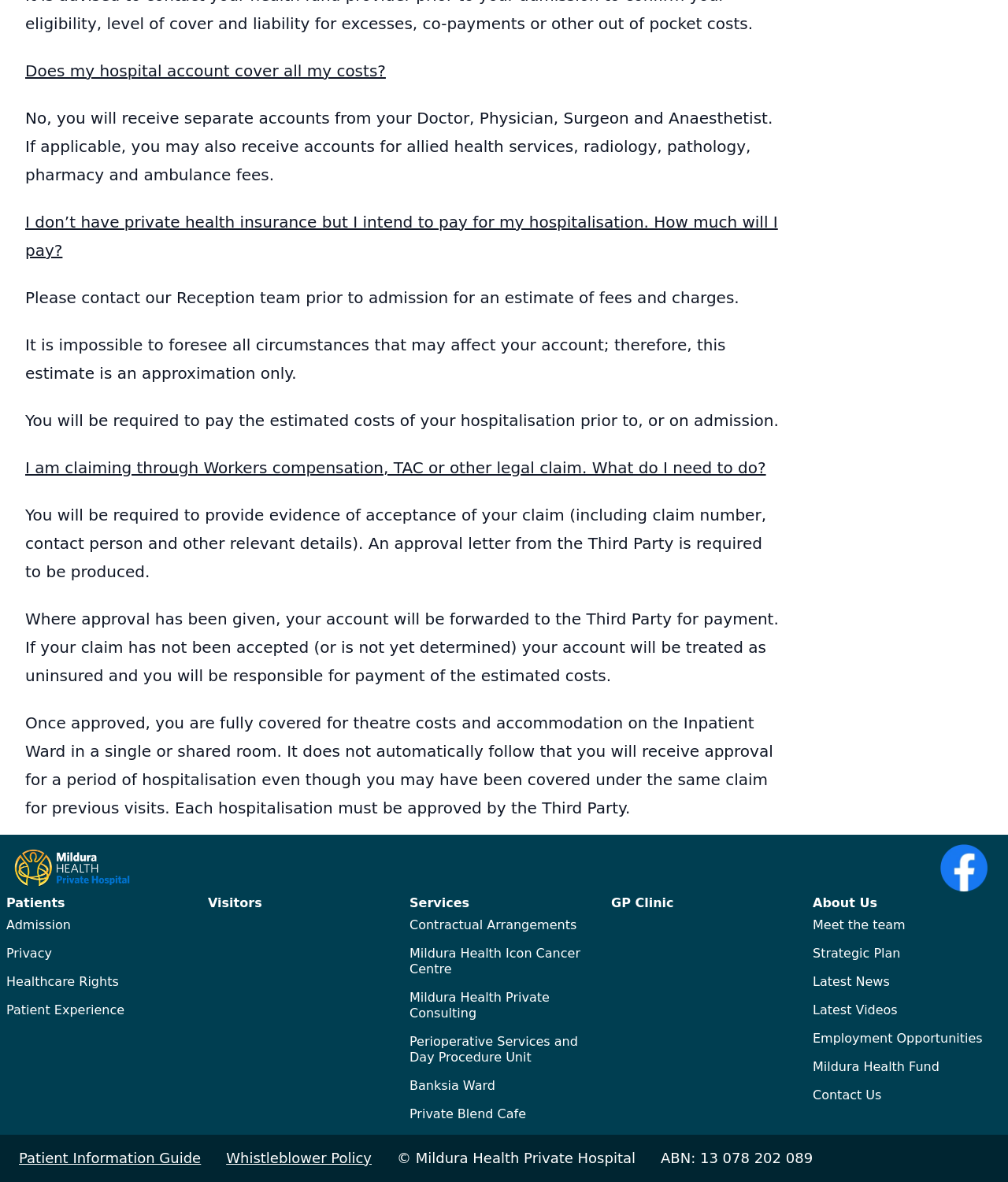For the following element description, predict the bounding box coordinates in the format (top-left x, top-left y, bottom-right x, bottom-right y). All values should be floating point numbers between 0 and 1. Description: Mildura Health Icon Cancer Centre

[0.406, 0.795, 0.594, 0.832]